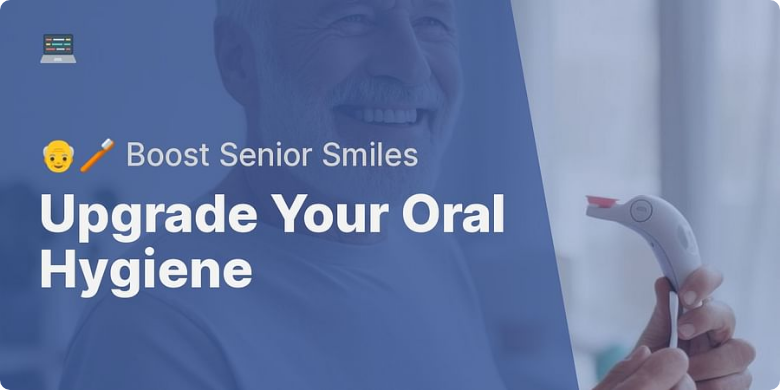What is the purpose of the image?
Analyze the screenshot and provide a detailed answer to the question.

The image promotes improved oral hygiene for seniors, highlighting the benefits of using electric toothbrushes tailored for seniors, with the text overlay reading 'Boost Senior Smiles' and 'Upgrade Your Oral Hygiene'.